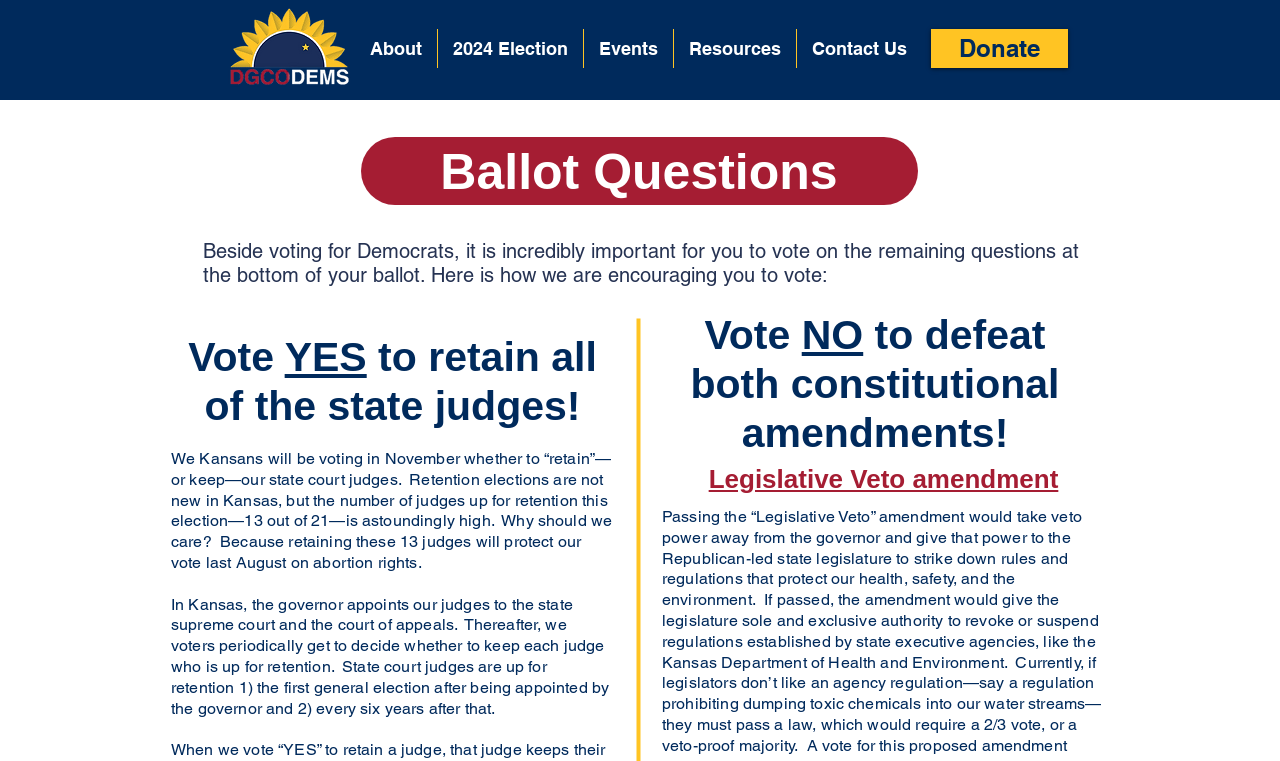With reference to the screenshot, provide a detailed response to the question below:
What is the purpose of retention elections?

According to the webpage, the purpose of retention elections is to protect the vote on abortion rights, as indicated by the StaticText 'Because retaining these 13 judges will protect our vote last August on abortion rights.' with bounding box coordinates [0.134, 0.59, 0.478, 0.752]. This text suggests that the retention elections are important for preserving the outcome of the vote on abortion rights.